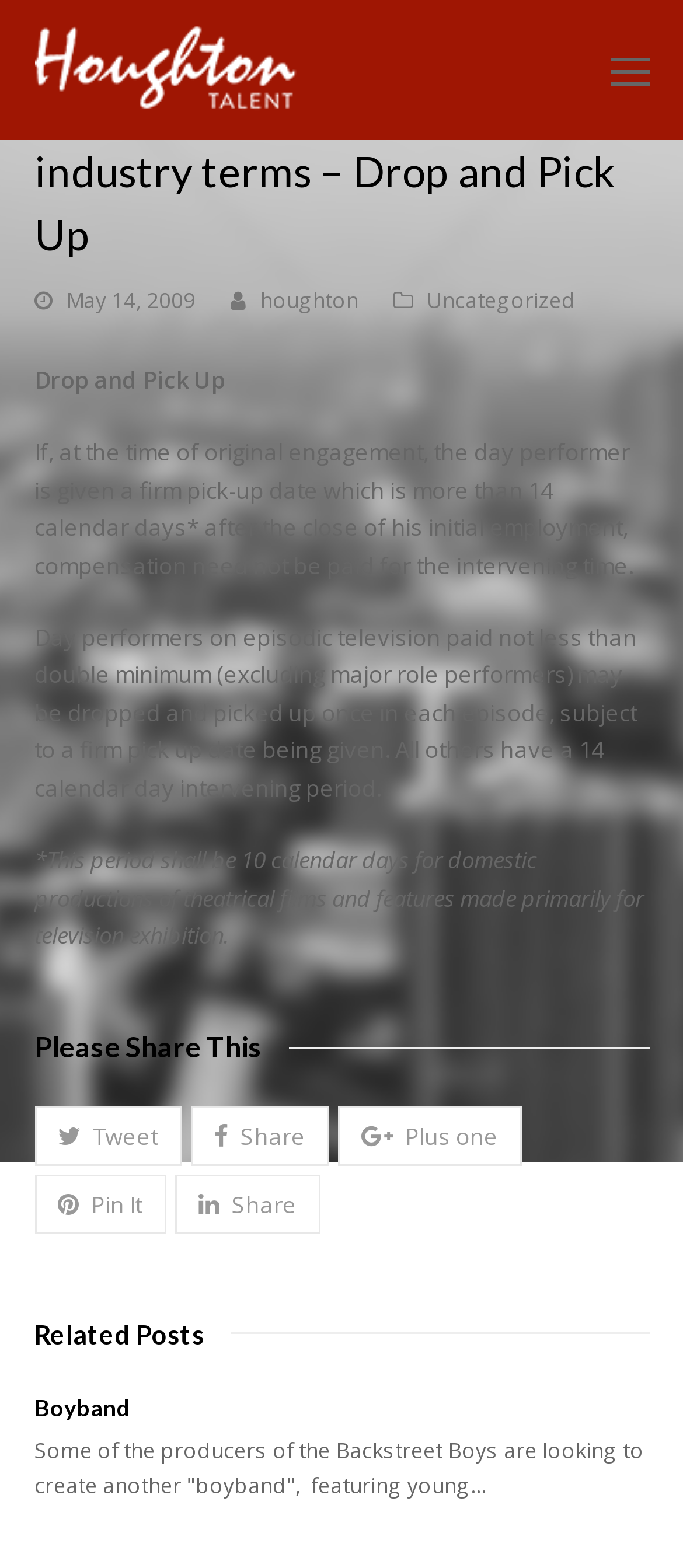Answer the question in one word or a short phrase:
What is the name of the talent agency?

Houghton Talent